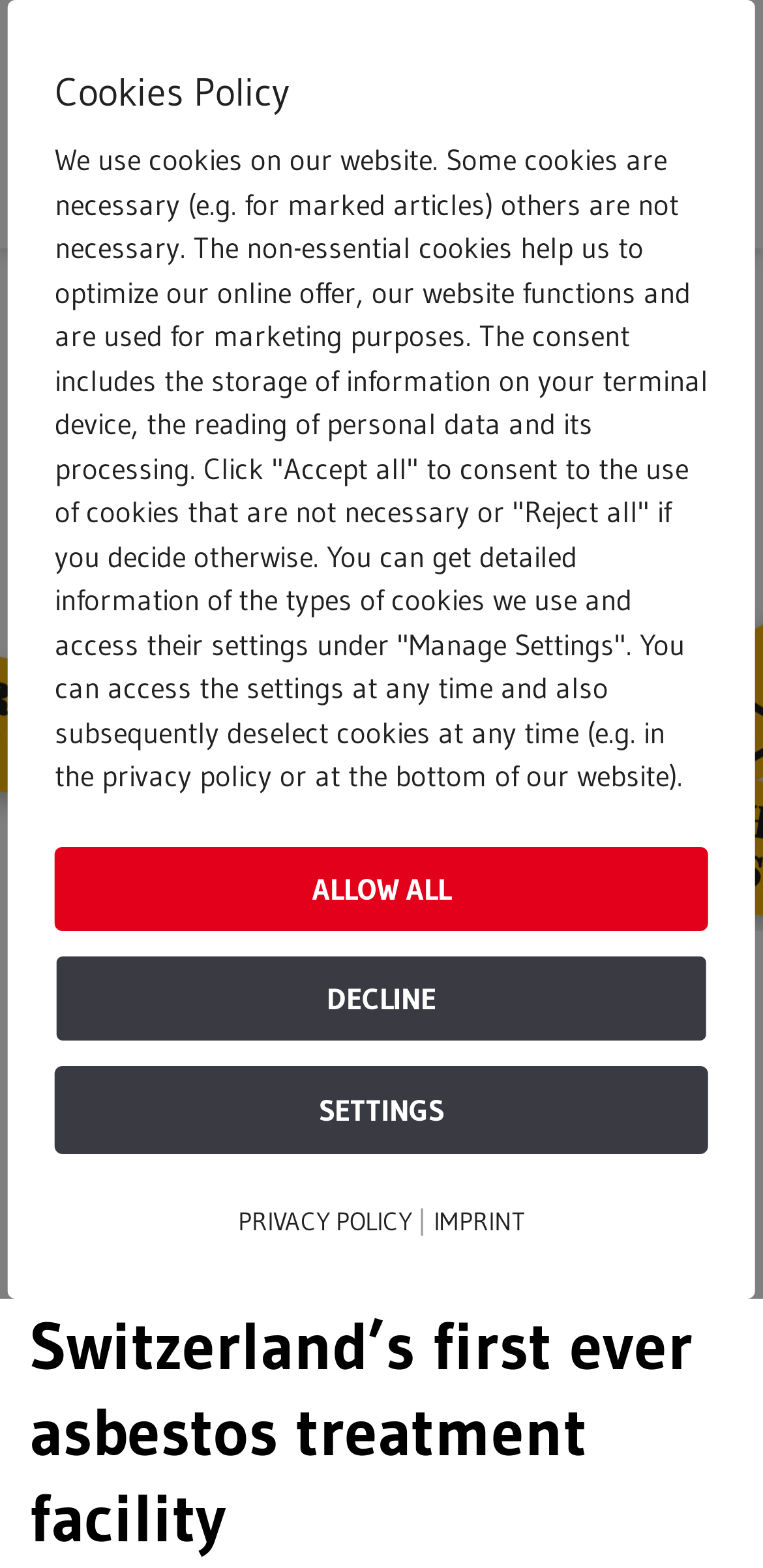Could you locate the bounding box coordinates for the section that should be clicked to accomplish this task: "search for something".

[0.038, 0.178, 0.638, 0.219]